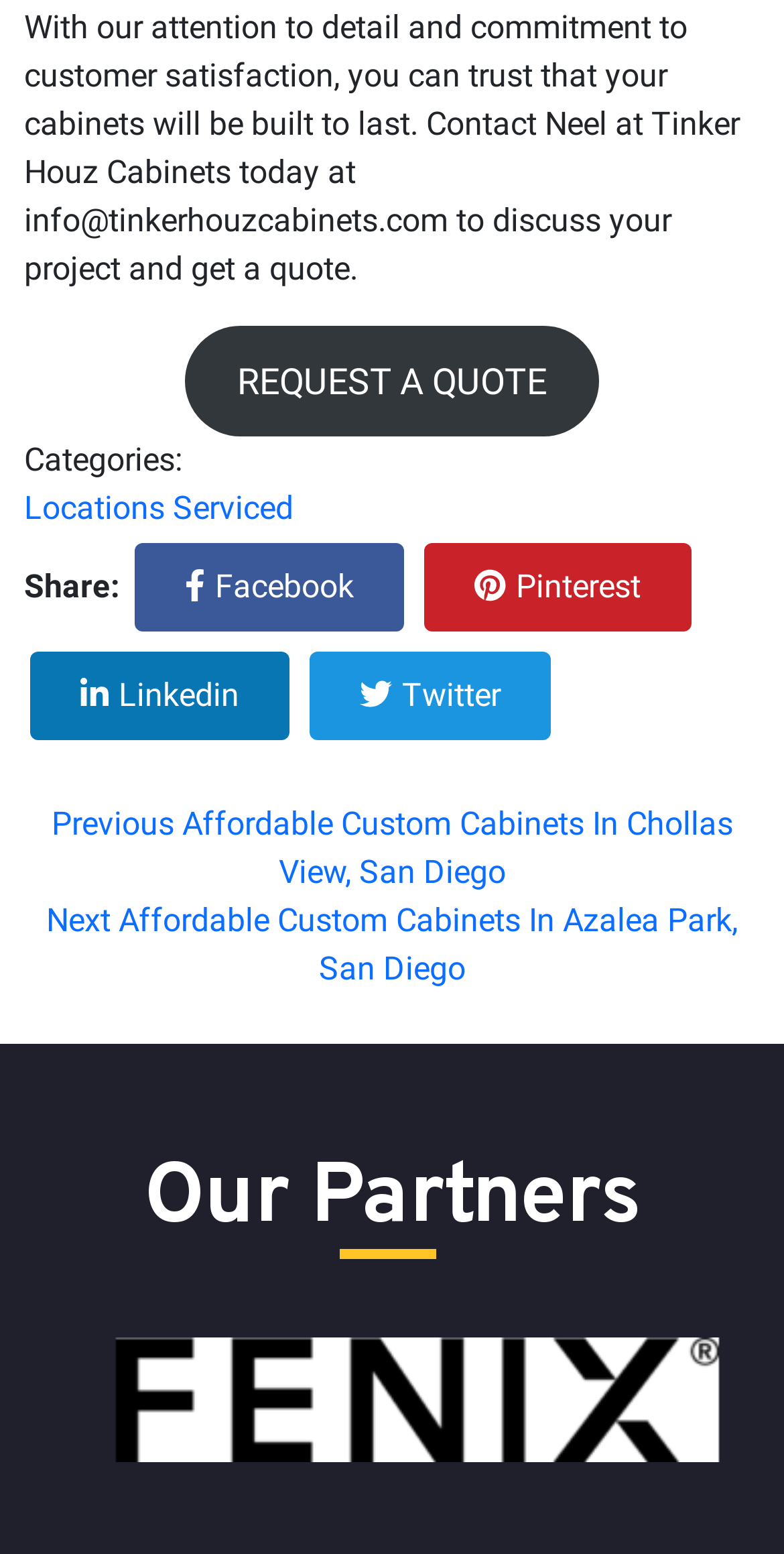How many social media links are there below the 'Share:' label?
From the image, provide a succinct answer in one word or a short phrase.

4